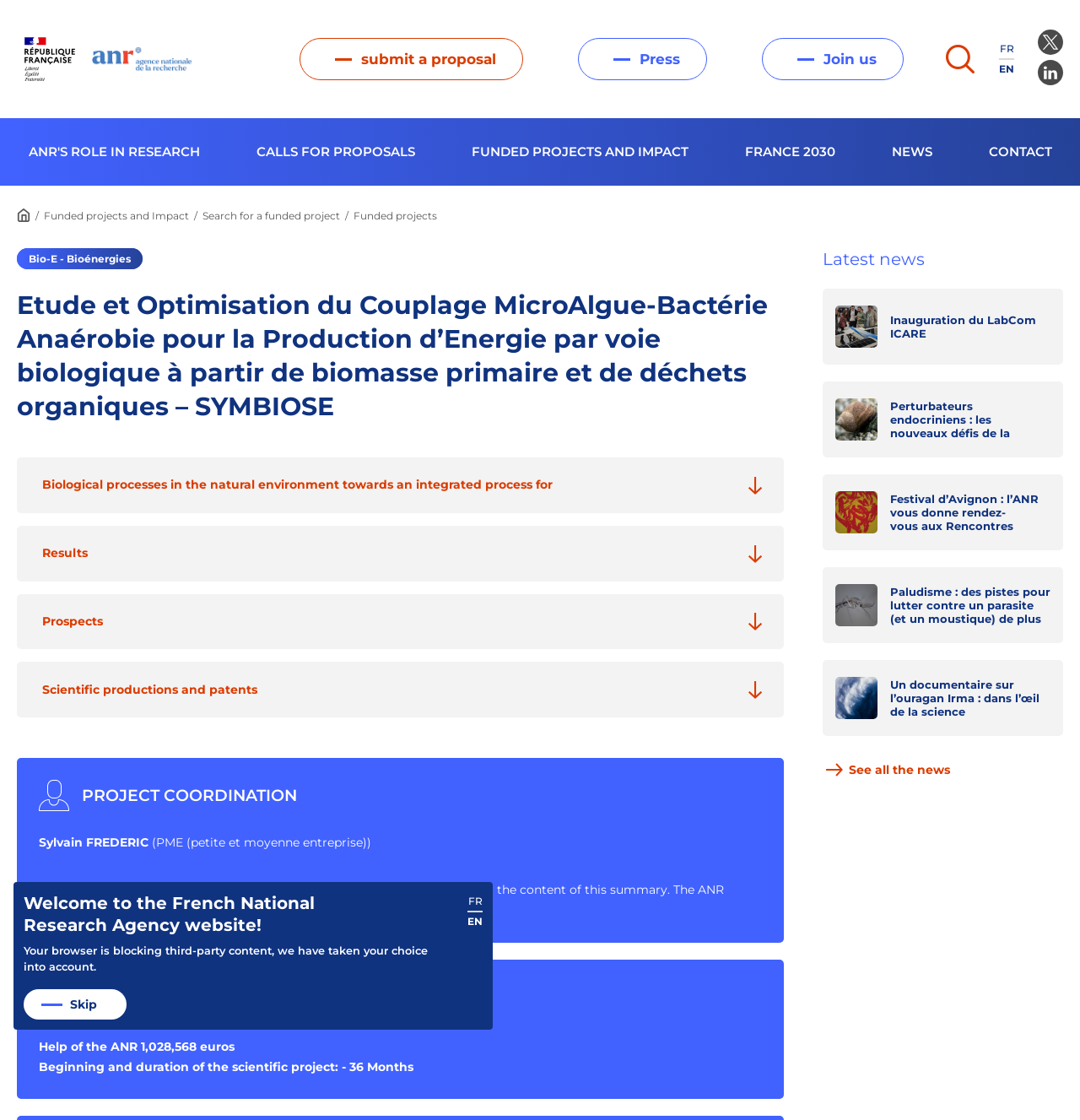Using the information in the image, could you please answer the following question in detail:
What is the duration of the scientific project?

I determined the project duration by analyzing the text content, which states 'Beginning and duration of the scientific project: - 36 Months'. This sentence clearly indicates that the project will last for 36 months.